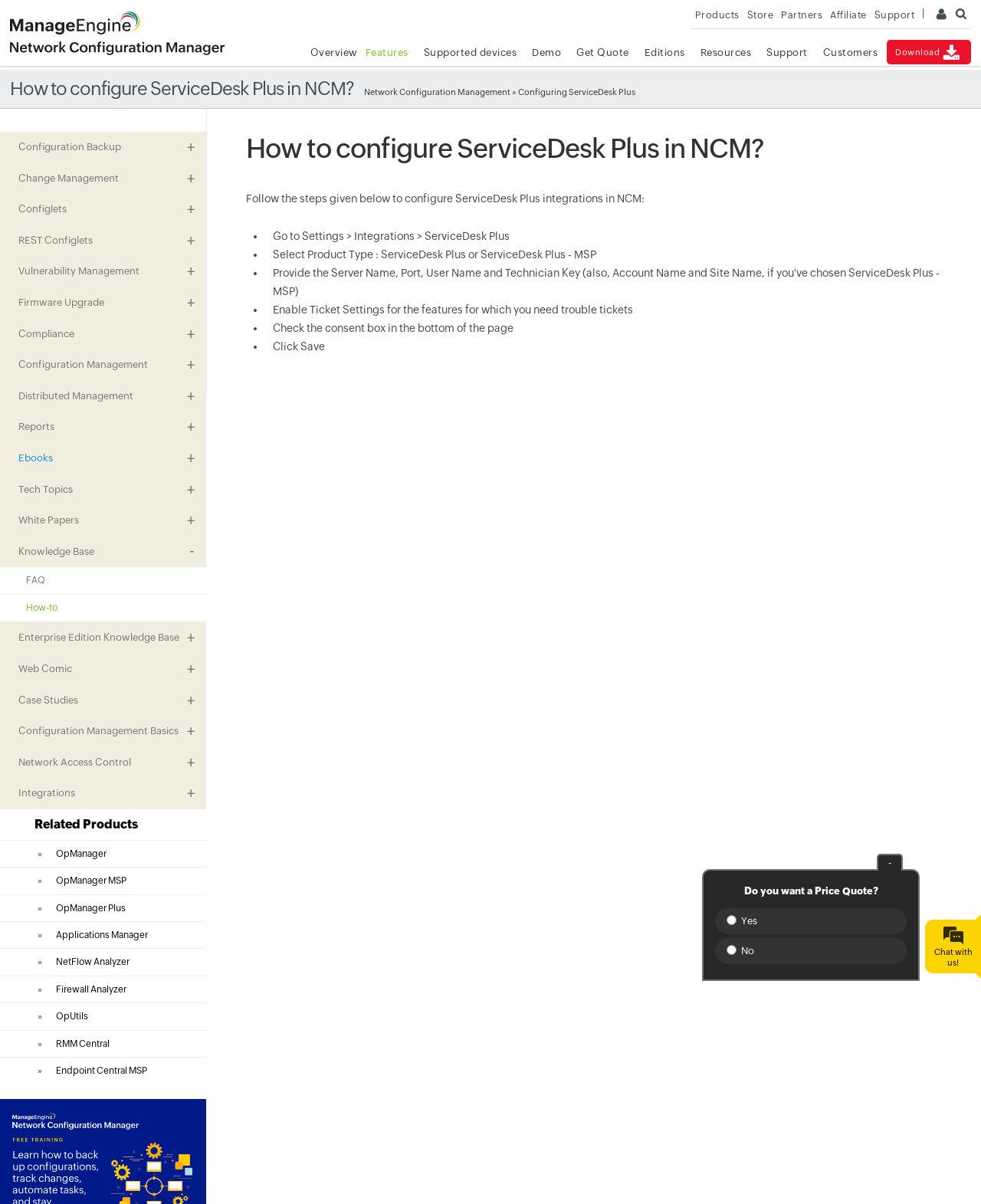Please find the top heading of the webpage and generate its text.

How to configure ServiceDesk Plus in NCM?